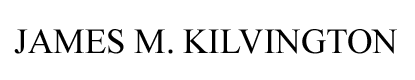What type of table is highlighted in the image?
Please look at the screenshot and answer in one word or a short phrase.

Philadelphia Chippendale Mahogany Suppressed Ball Tilt-Top Tea Table